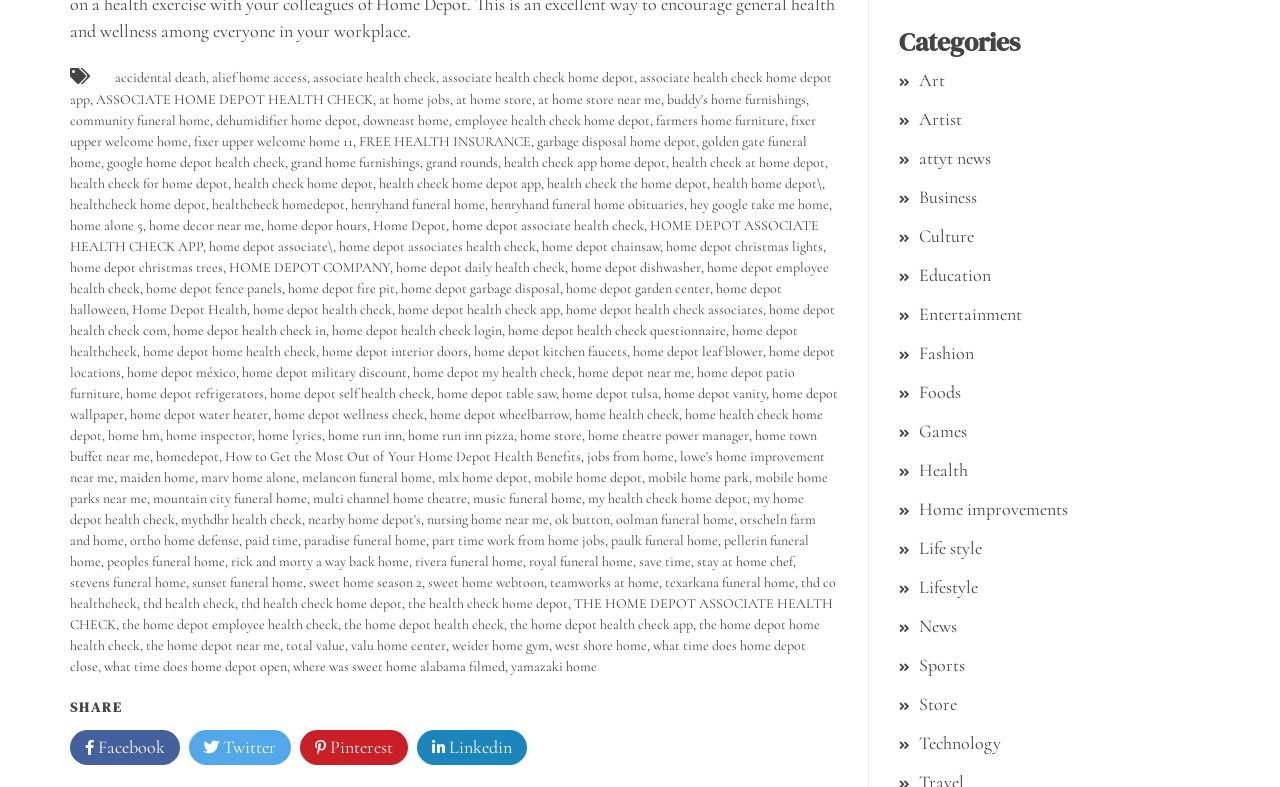Locate the bounding box coordinates of the area to click to fulfill this instruction: "check associate health check". The bounding box should be presented as four float numbers between 0 and 1, in the order [left, top, right, bottom].

[0.245, 0.087, 0.341, 0.109]